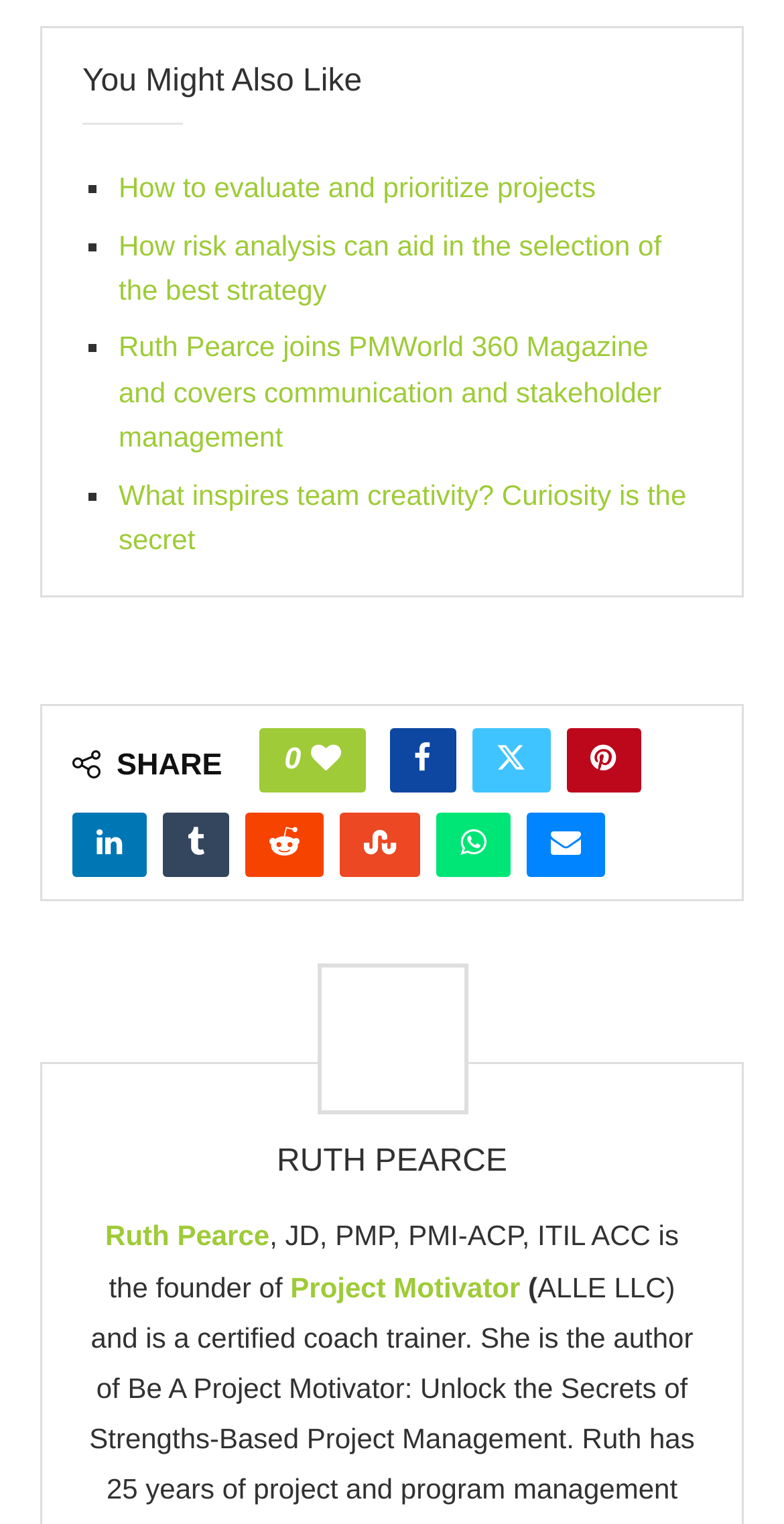Locate the bounding box coordinates of the item that should be clicked to fulfill the instruction: "Like this post".

[0.397, 0.478, 0.435, 0.52]